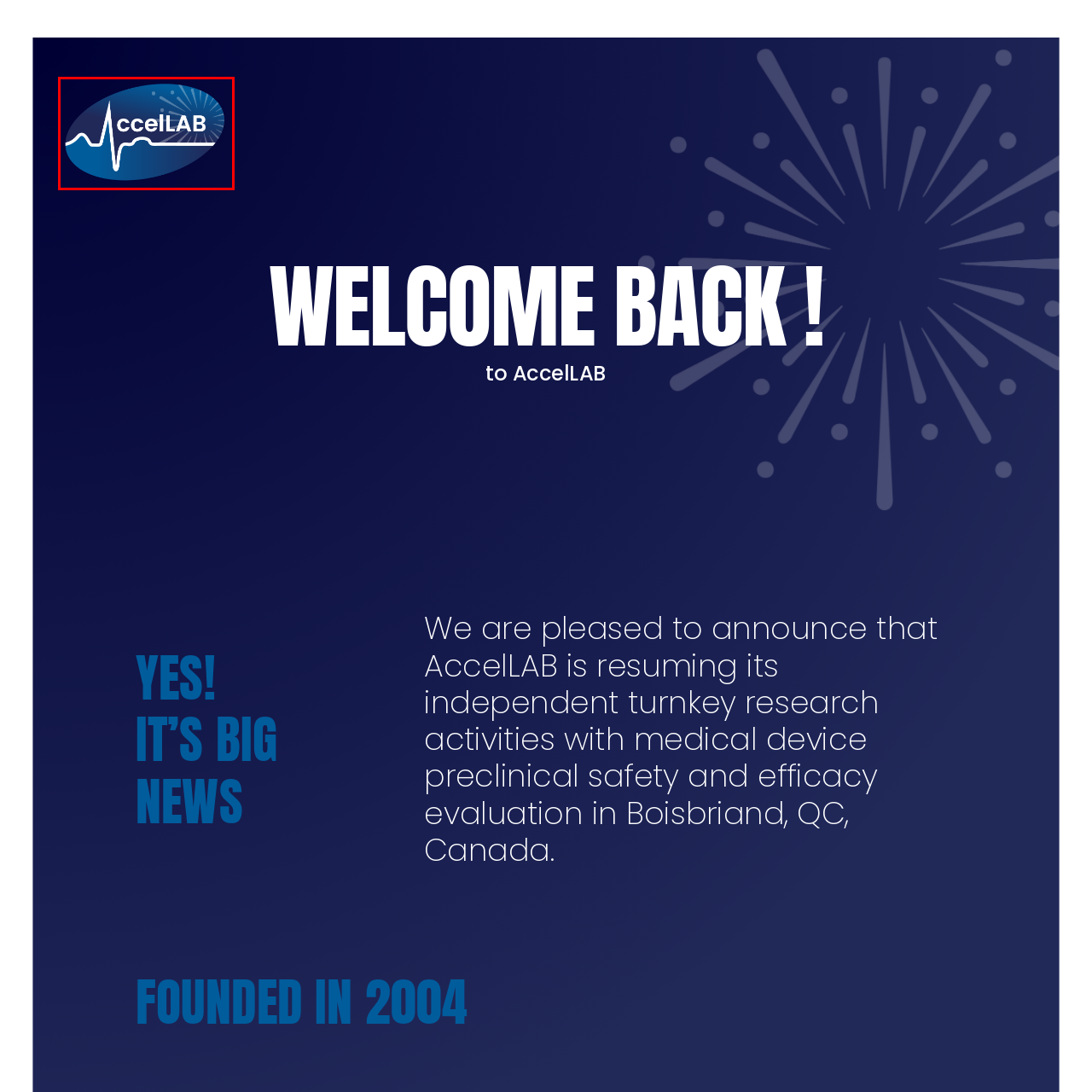Observe the image framed by the red bounding box and present a detailed answer to the following question, relying on the visual data provided: What shape frames the text 'ccelLAB'?

According to the caption, the text 'ccelLAB' is framed in an oval shape, which implies a curved and symmetrical boundary around the text.